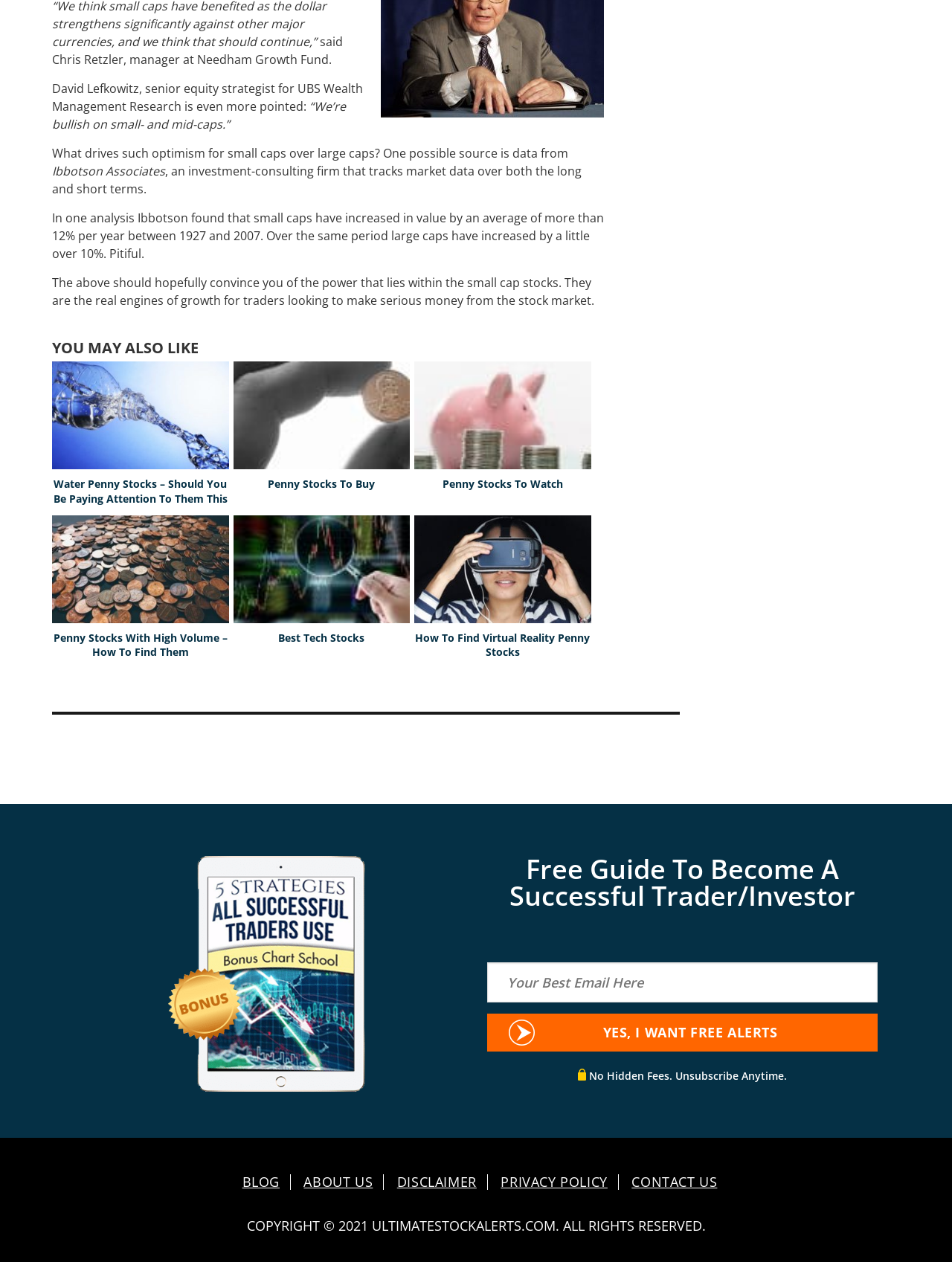Who is quoted in the article?
Using the image as a reference, answer the question in detail.

The article quotes two individuals, Chris Retzler, manager at Needham Growth Fund, and David Lefkowitz, senior equity strategist for UBS Wealth Management Research. Their quotes are mentioned in the static text elements at the beginning of the article.